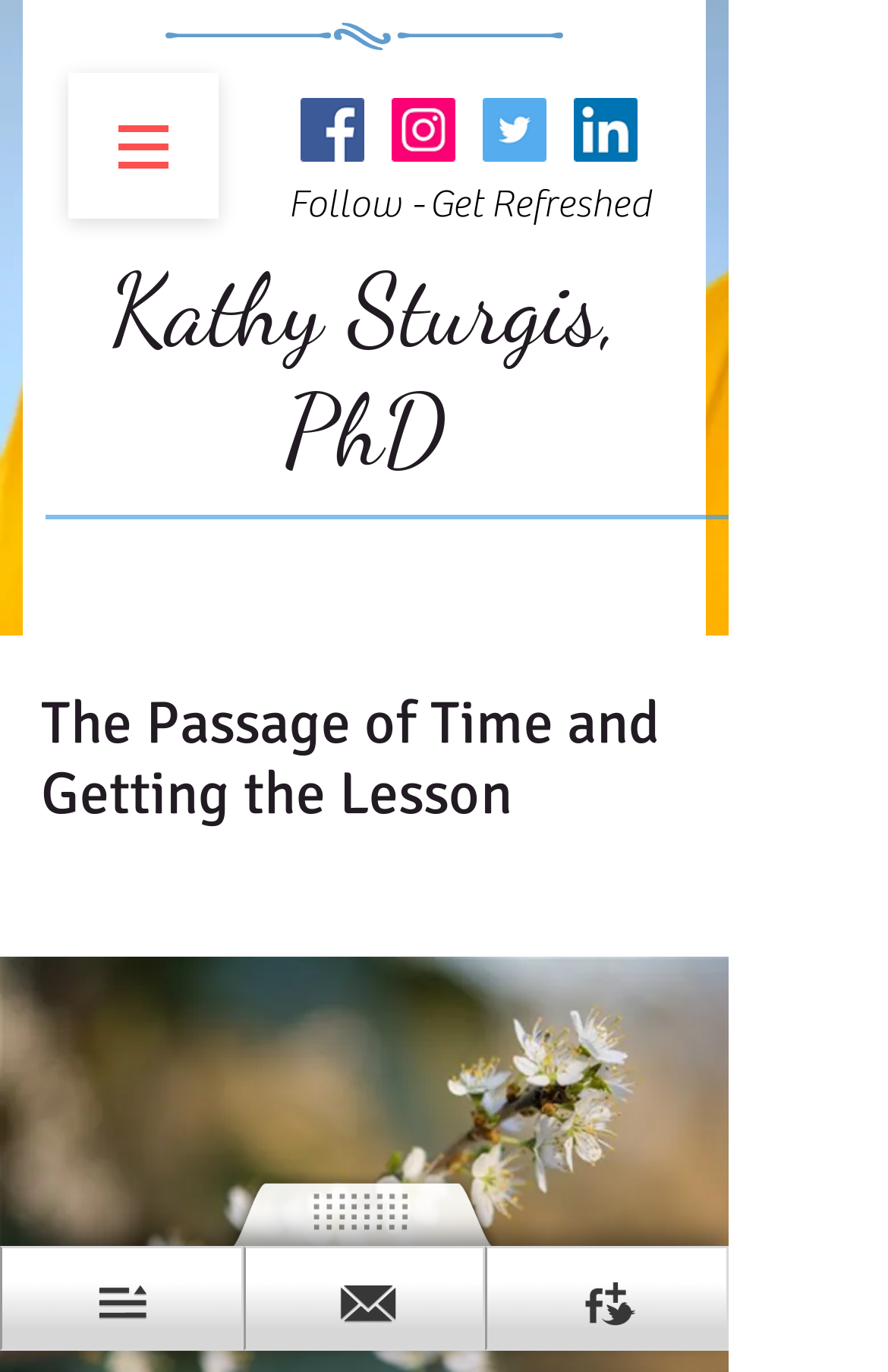Observe the image and answer the following question in detail: What is the name of the author?

The author's name is mentioned in the heading 'Kathy Sturgis, PhD' which is located at the top of the webpage, below the social media icons.